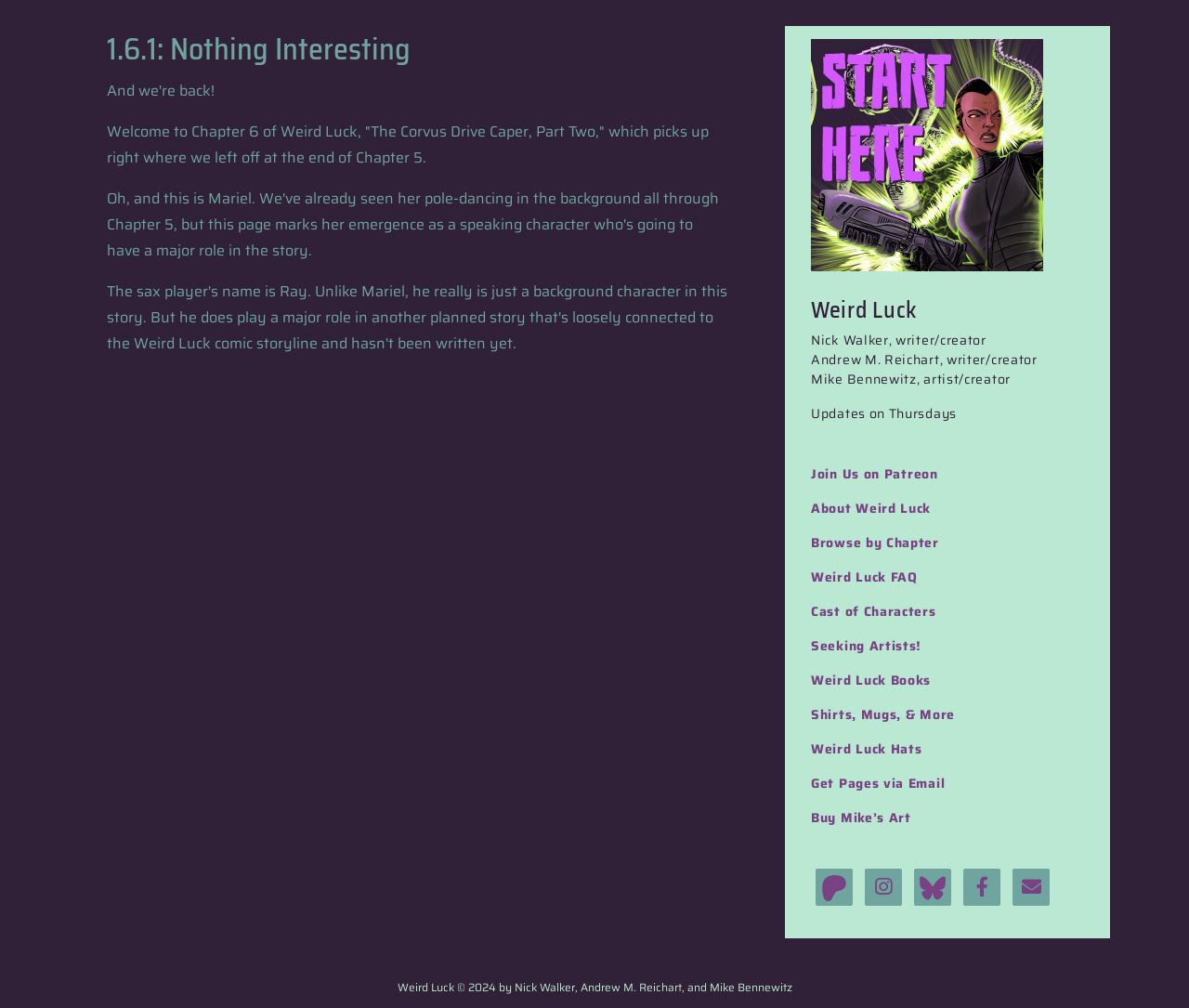Pinpoint the bounding box coordinates of the element you need to click to execute the following instruction: "Browse by Chapter". The bounding box should be represented by four float numbers between 0 and 1, in the format [left, top, right, bottom].

[0.682, 0.528, 0.79, 0.549]